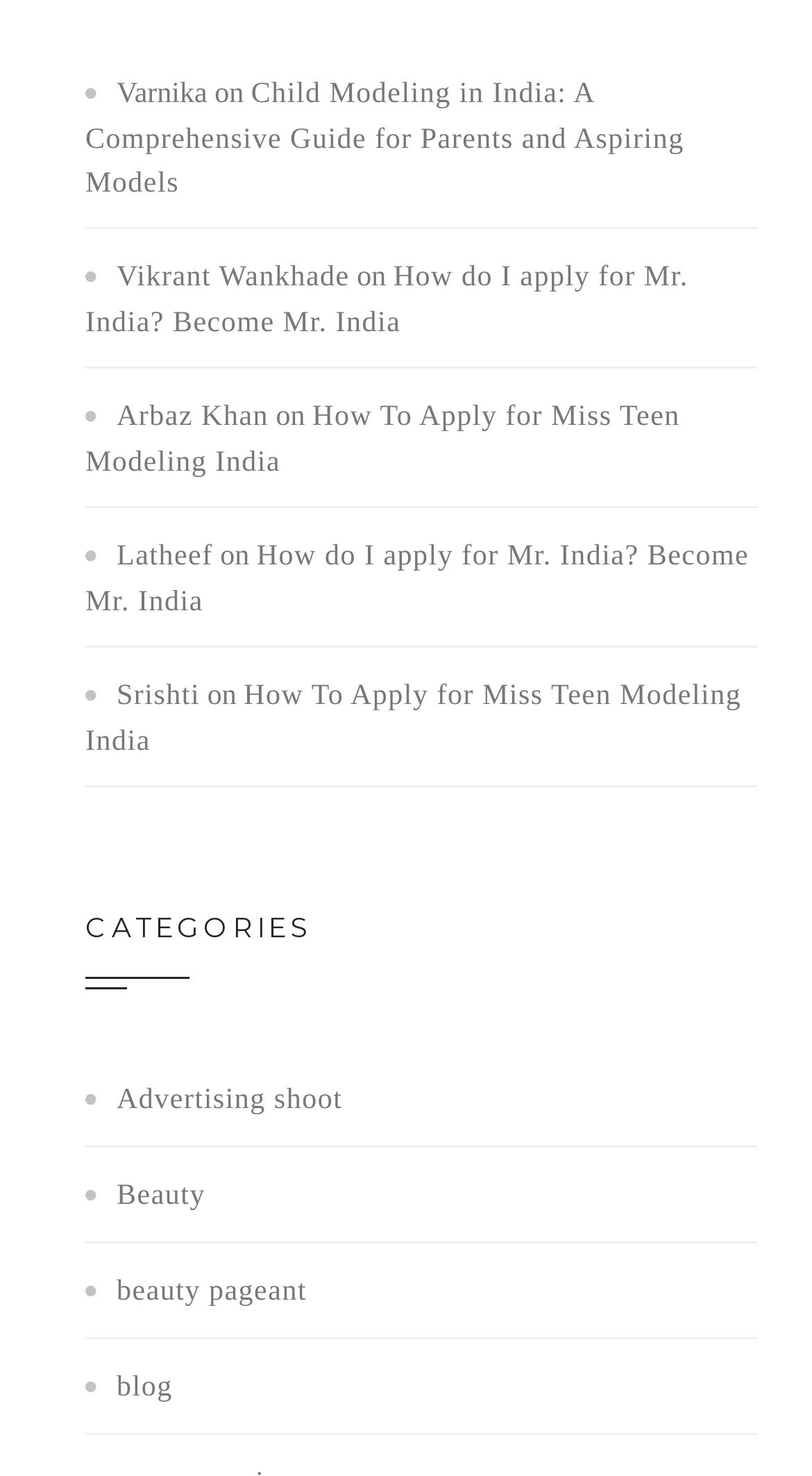Identify the bounding box coordinates for the region of the element that should be clicked to carry out the instruction: "Check out the 'blog' section". The bounding box coordinates should be four float numbers between 0 and 1, i.e., [left, top, right, bottom].

[0.144, 0.93, 0.213, 0.951]